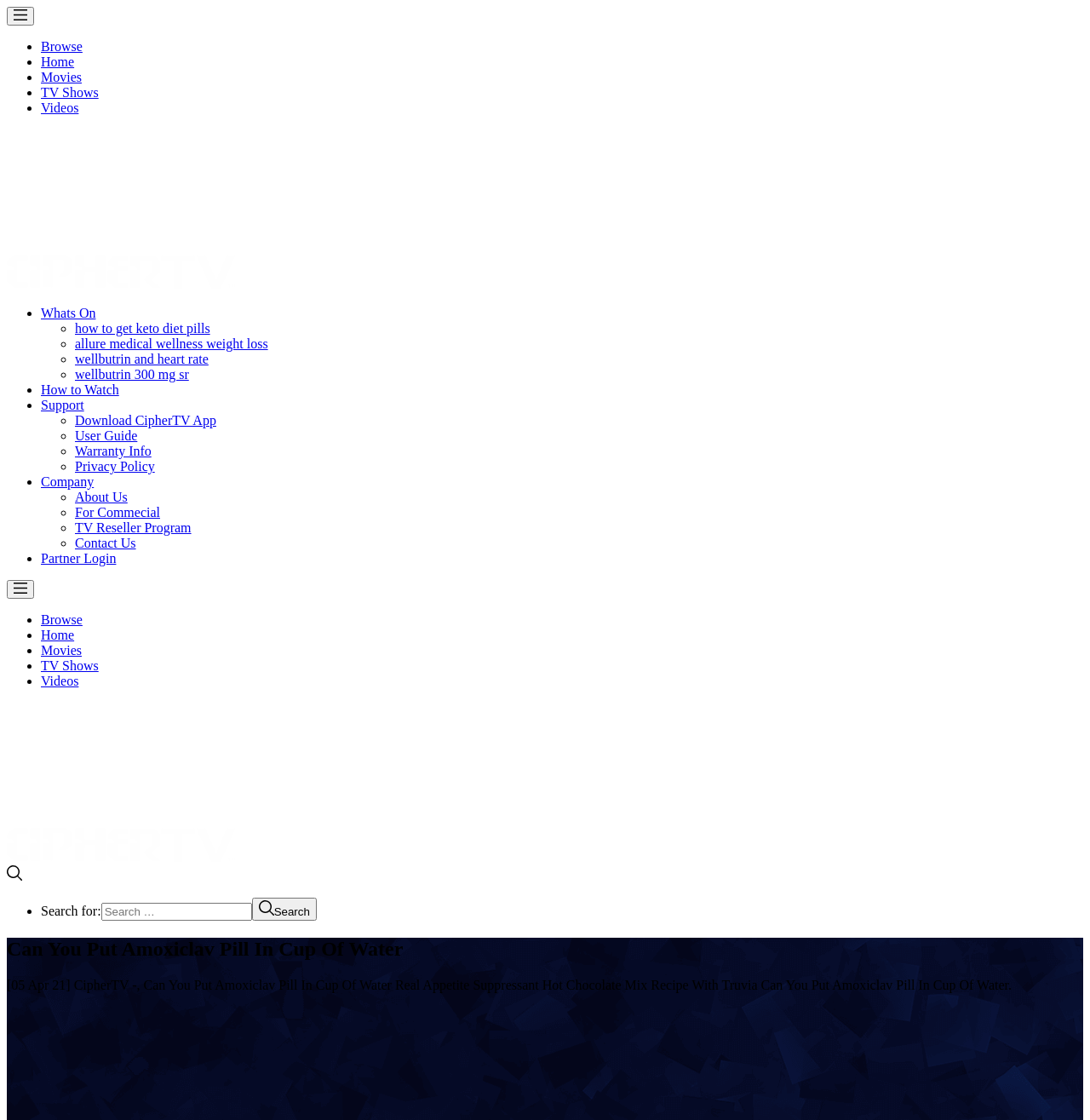Please identify the bounding box coordinates of the area that needs to be clicked to fulfill the following instruction: "Click the Browse button."

[0.038, 0.035, 0.076, 0.048]